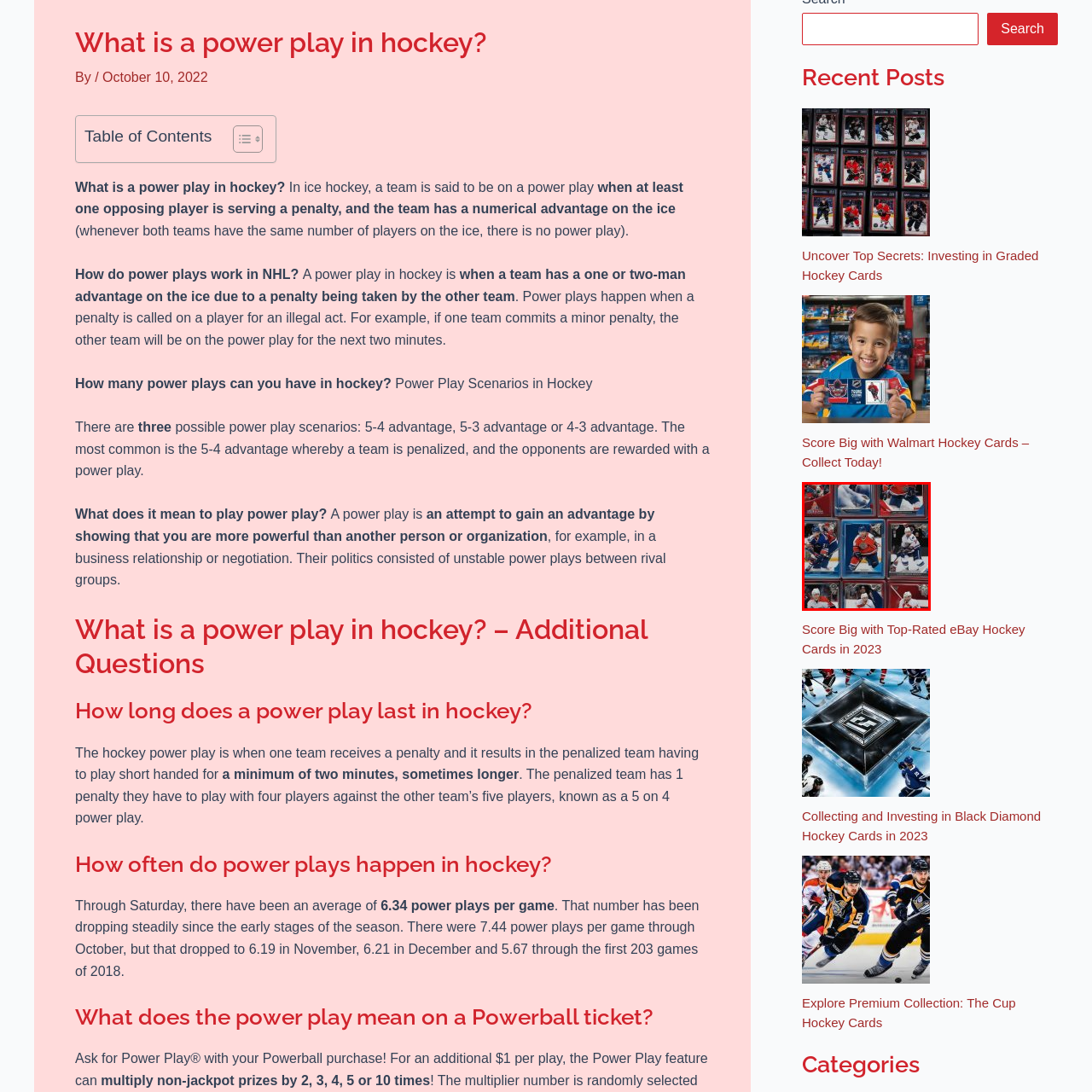Generate a detailed caption for the picture within the red-bordered area.

The image features a collection of graded hockey cards arranged in a grid-like fashion. Each card showcases different players and moments from ice hockey, displaying vibrant colors predominantly featuring the jerseys of various teams, often highlighting action shots. The cards are meticulously preserved, indicating their collectible value, and are likely part of a set that caters to enthusiasts of the sport. This image is accompanied by links discussing graded hockey cards investment, suggesting the importance and popularity of such collectibles among fans and investors alike.